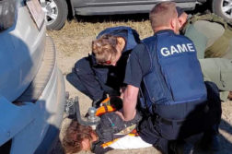Examine the image and give a thorough answer to the following question:
Where does the scene appear to take place?

The image depicts a scene with a natural environment, suggesting a field or rural area, which implies that the scene takes place outdoors. The presence of parked vehicles in the background further supports this conclusion.